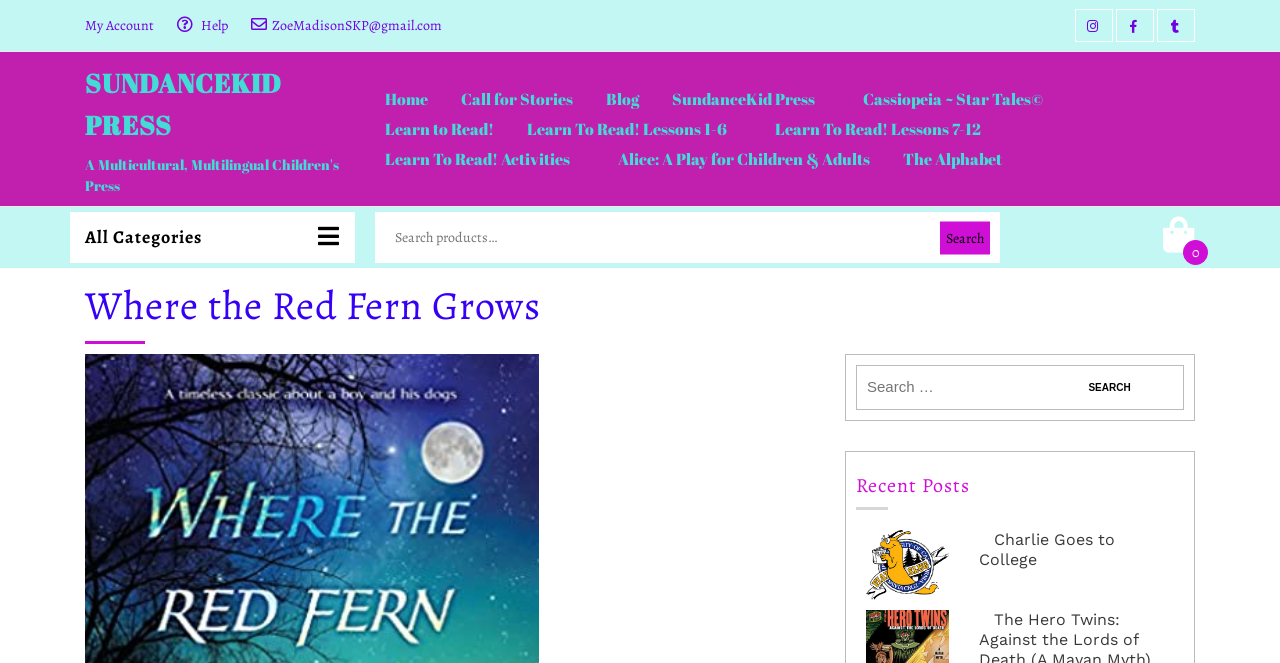Find the bounding box coordinates of the element to click in order to complete this instruction: "Search for a keyword". The bounding box coordinates must be four float numbers between 0 and 1, denoted as [left, top, right, bottom].

[0.293, 0.32, 0.781, 0.397]